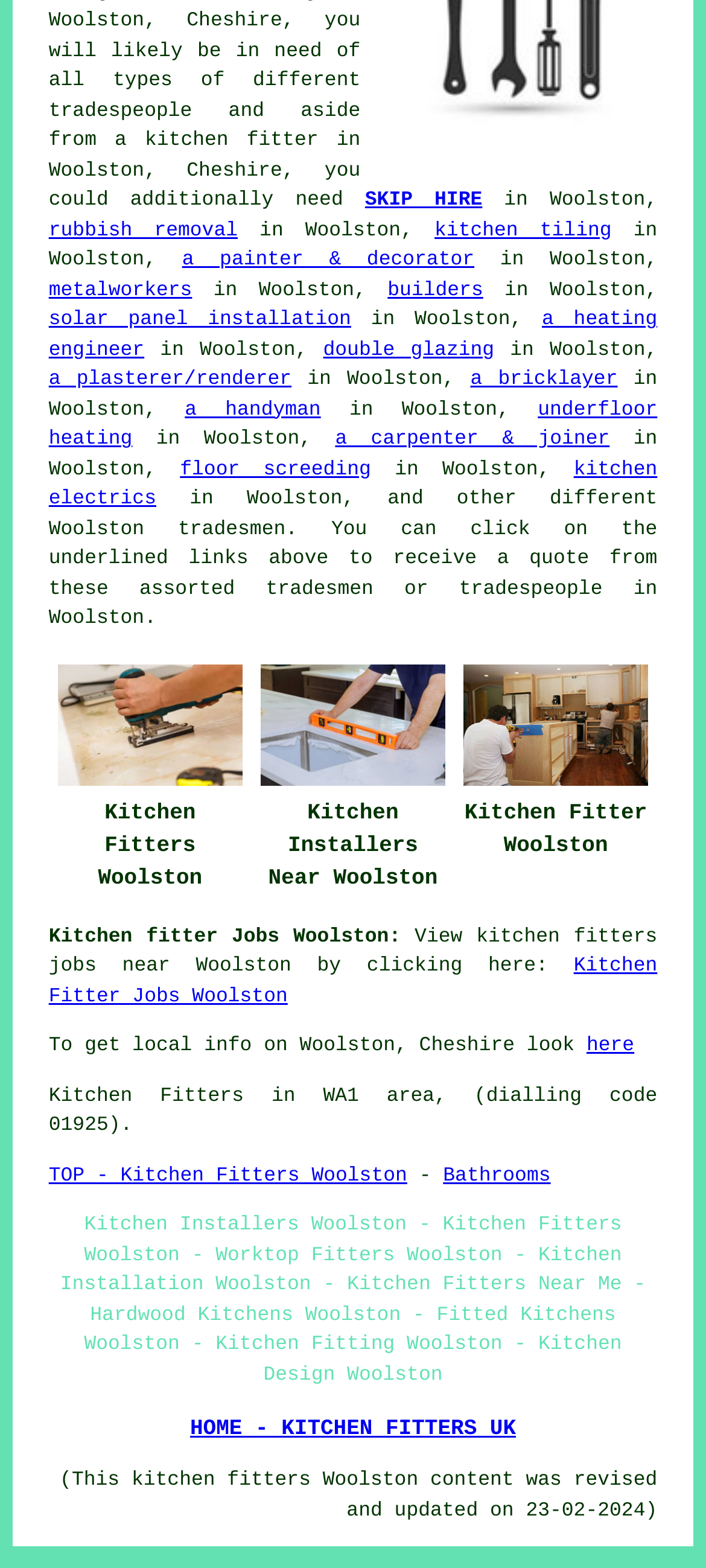When was the webpage content revised?
Provide a concise answer using a single word or phrase based on the image.

23-02-2024